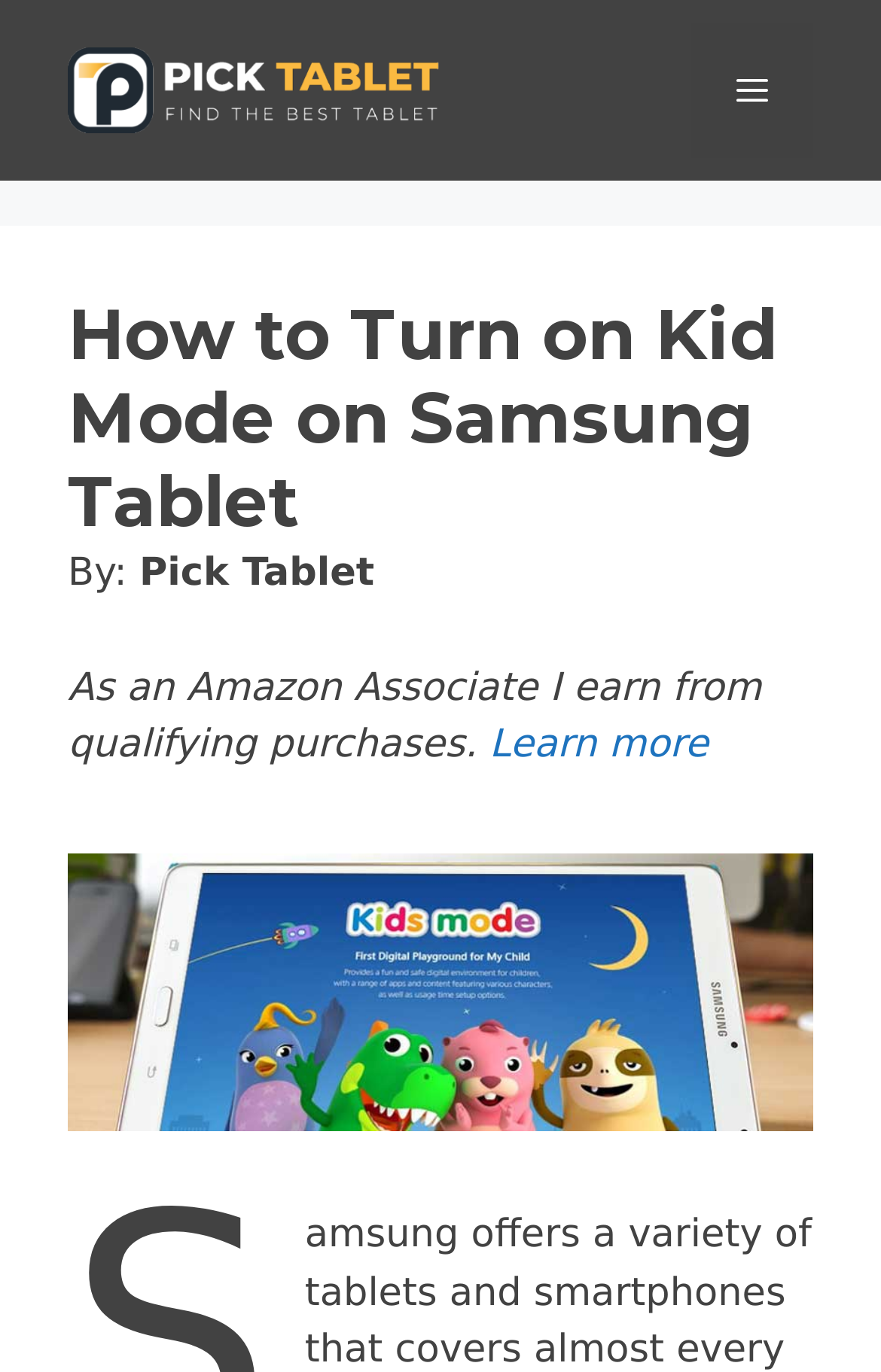Given the following UI element description: "Menu", find the bounding box coordinates in the webpage screenshot.

[0.785, 0.016, 0.923, 0.115]